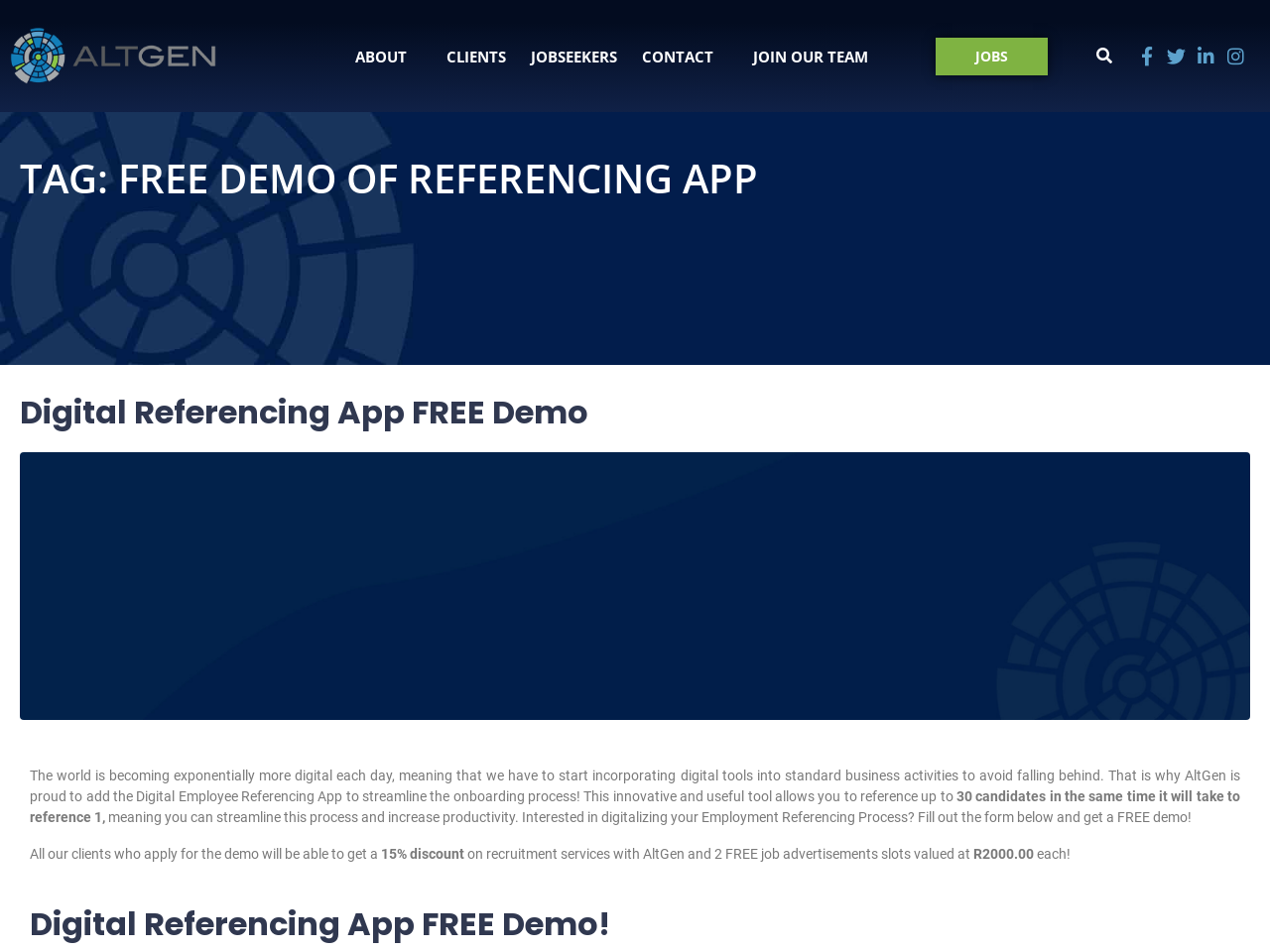What is the purpose of the Digital Referencing App?
Analyze the screenshot and provide a detailed answer to the question.

The purpose of the Digital Referencing App is to streamline the onboarding process, as mentioned in the text 'This innovative and useful tool allows you to reference up to 30 candidates in the same time it will take to reference 1, meaning you can streamline this process and increase productivity.'